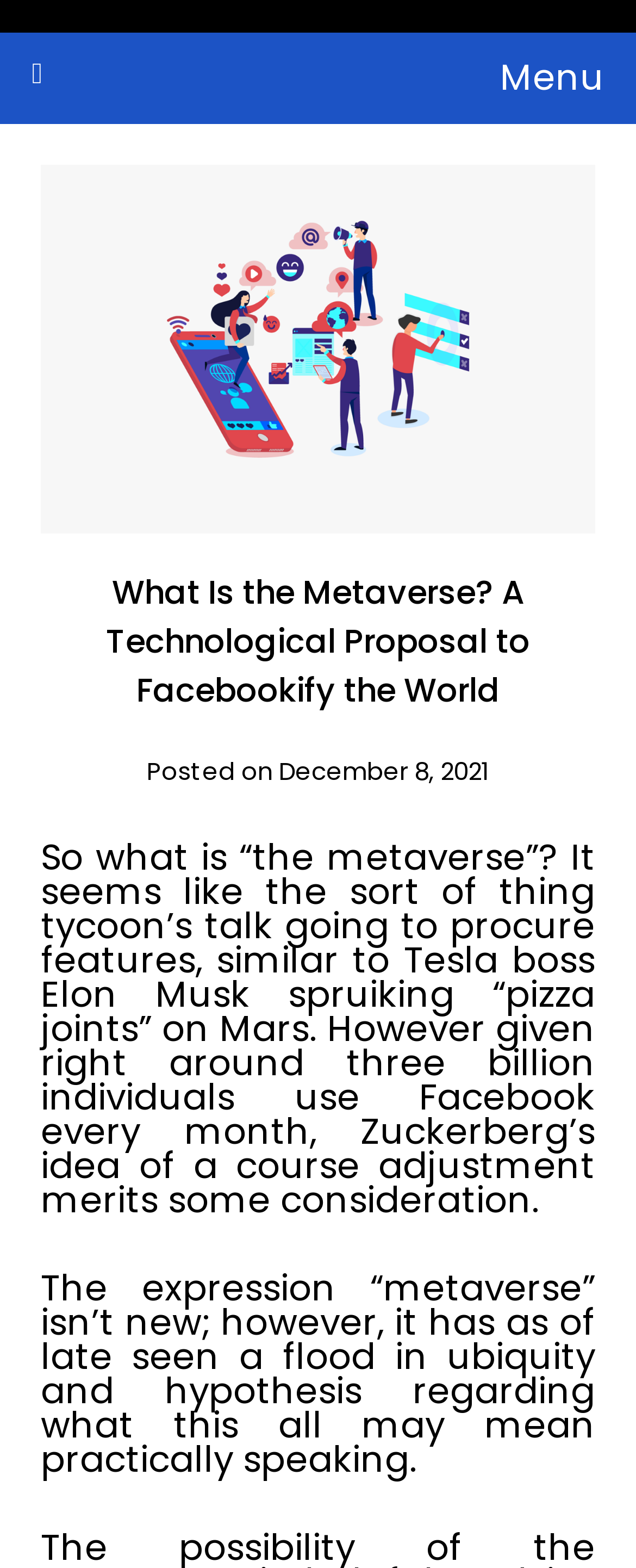Identify the bounding box coordinates for the UI element described as follows: "Cryptocurrency Bulletin". Ensure the coordinates are four float numbers between 0 and 1, formatted as [left, top, right, bottom].

[0.051, 0.043, 0.949, 0.084]